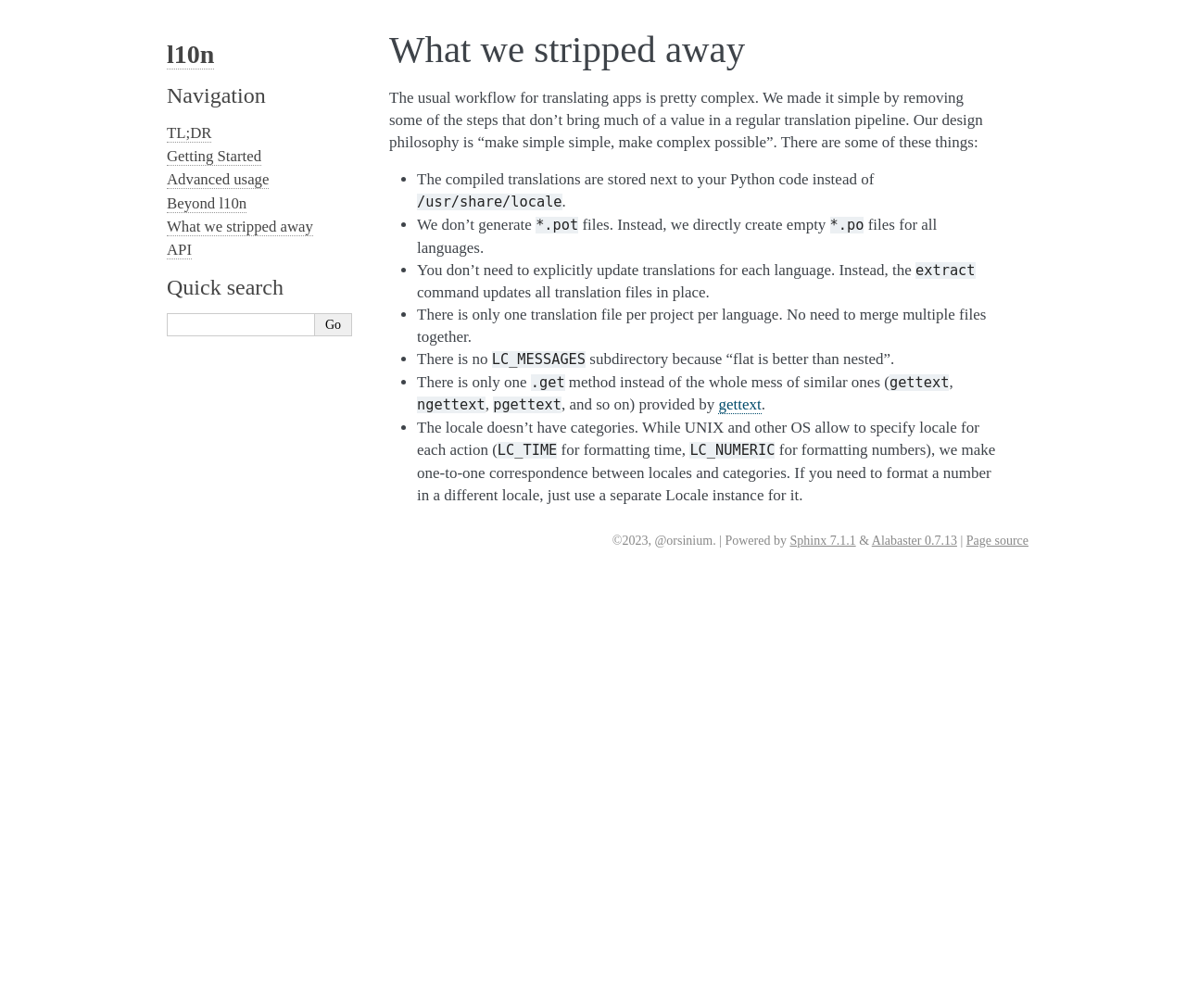Pinpoint the bounding box coordinates of the clickable element to carry out the following instruction: "Search for something."

[0.141, 0.311, 0.266, 0.334]